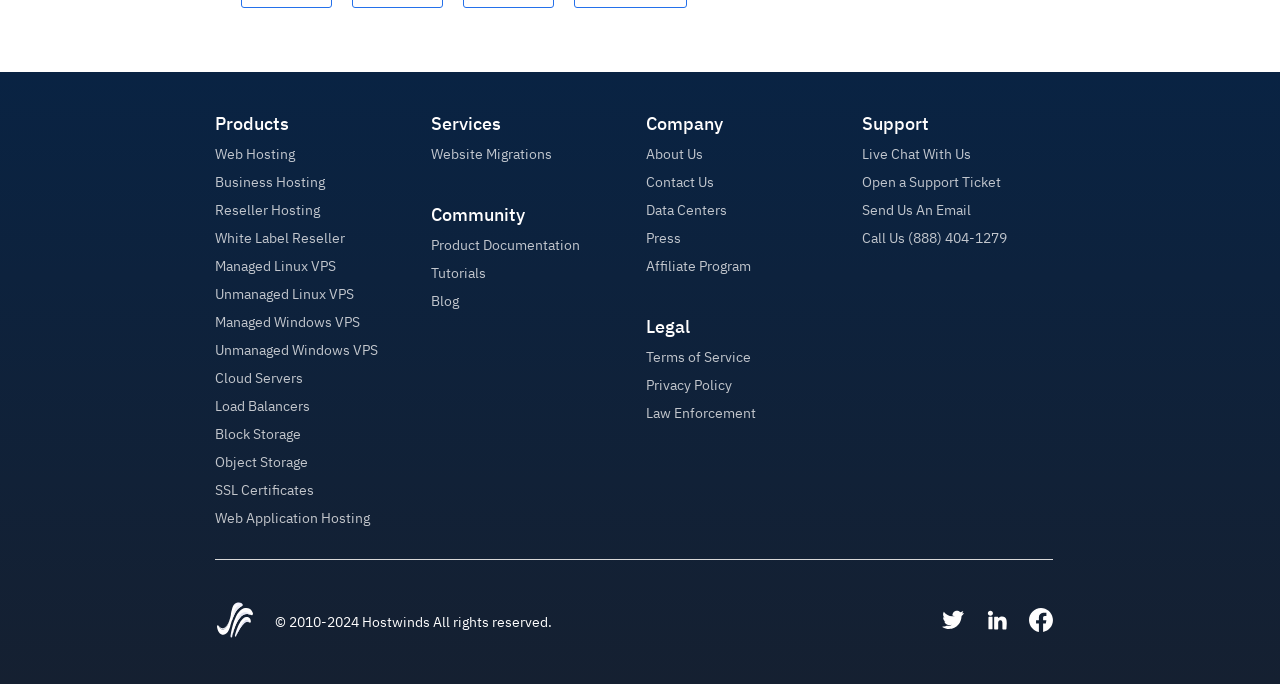What is the main category of products offered?
Please use the image to provide a one-word or short phrase answer.

Web Hosting